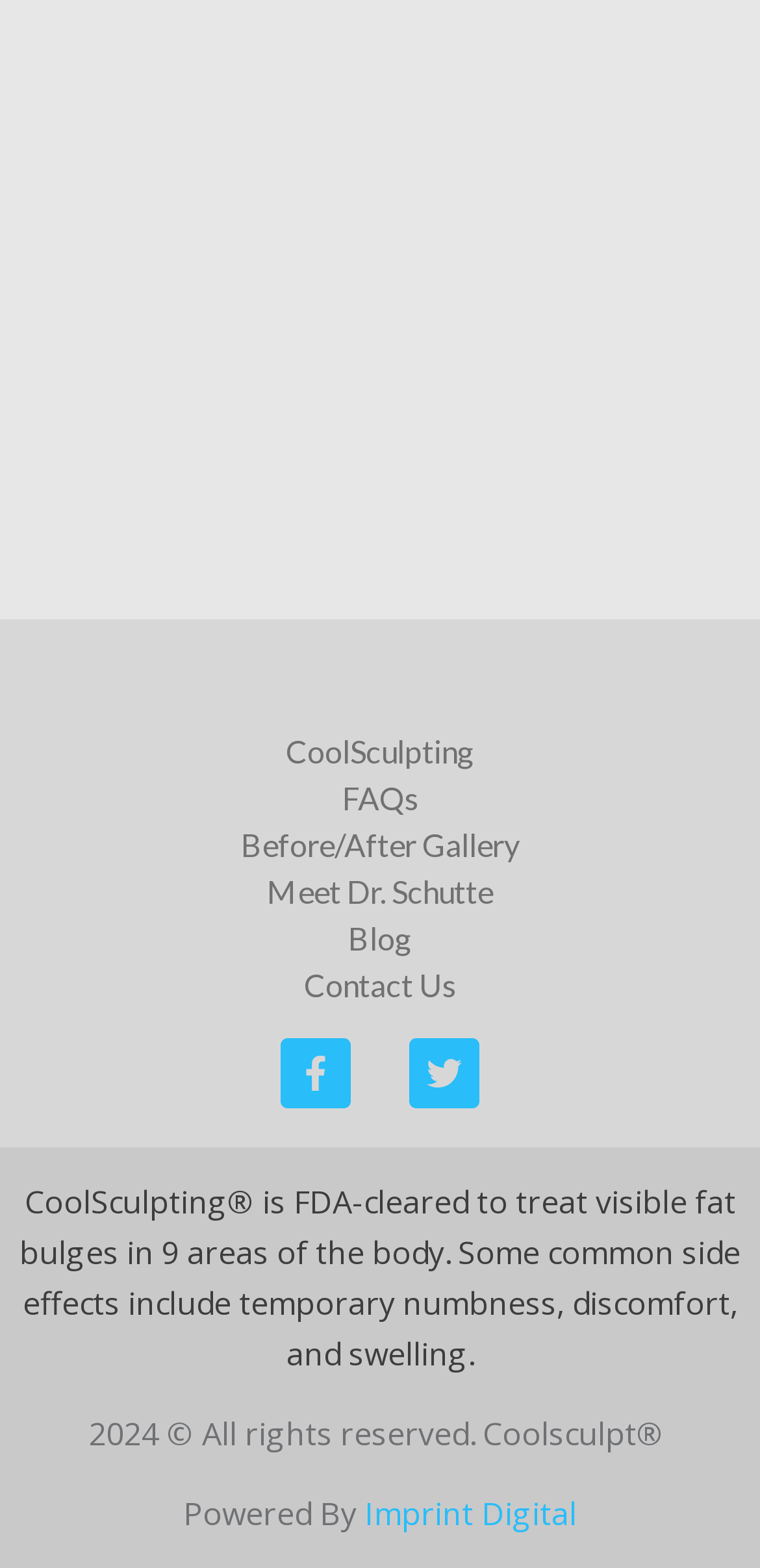Show the bounding box coordinates for the element that needs to be clicked to execute the following instruction: "Contact Us". Provide the coordinates in the form of four float numbers between 0 and 1, i.e., [left, top, right, bottom].

[0.051, 0.614, 0.949, 0.644]